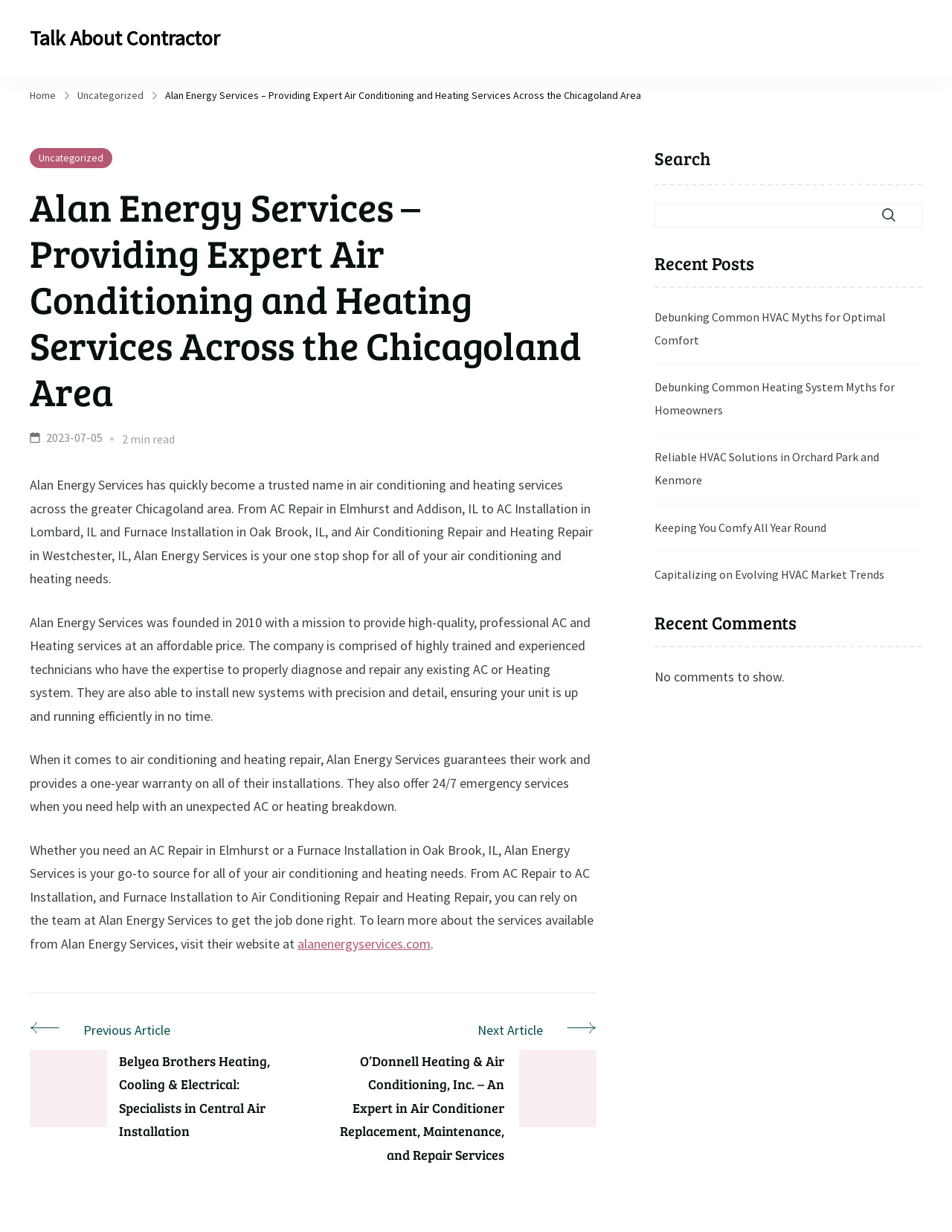Locate the bounding box coordinates of the UI element described by: "Talk About Contractor". Provide the coordinates as four float numbers between 0 and 1, formatted as [left, top, right, bottom].

[0.031, 0.019, 0.231, 0.043]